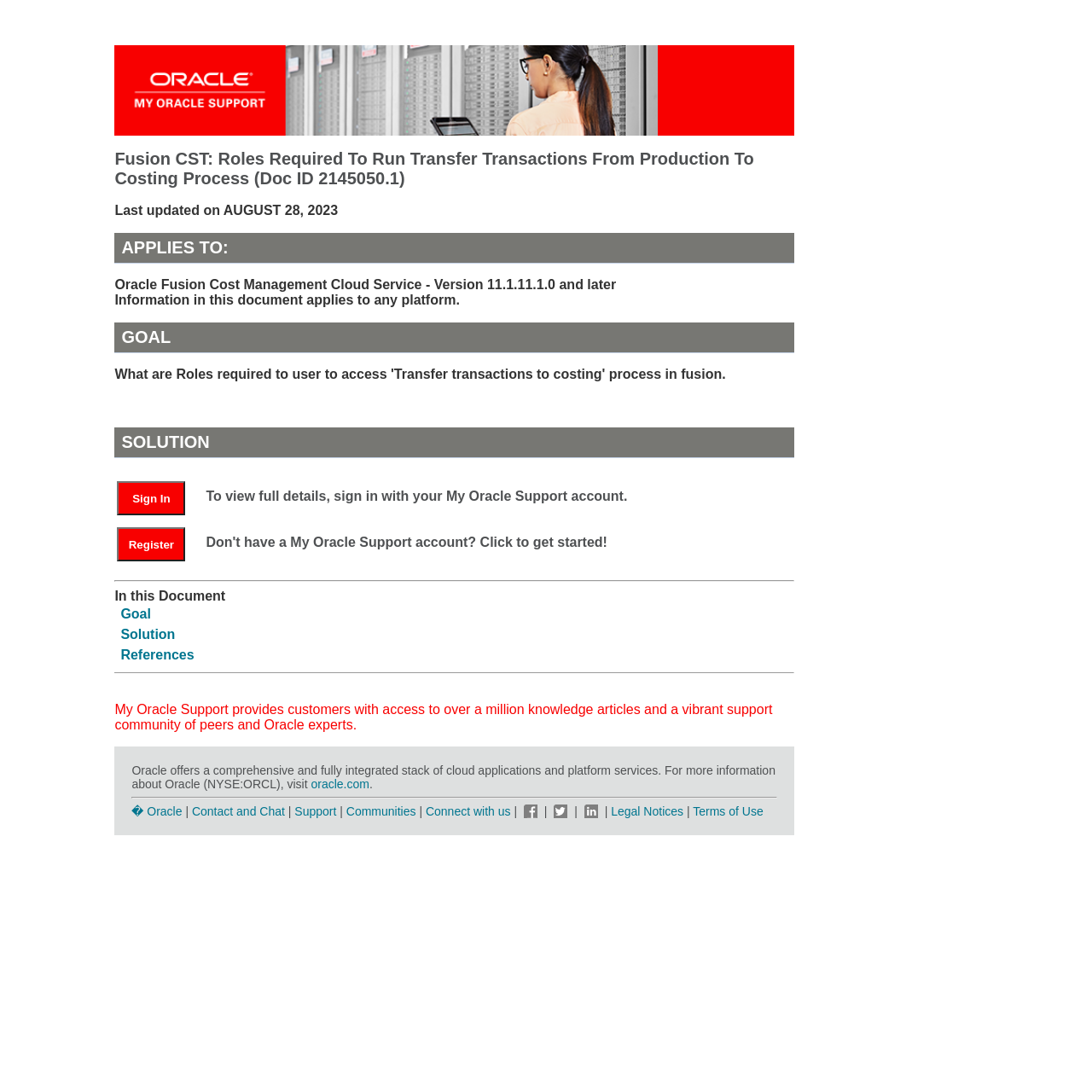Please identify the bounding box coordinates of the clickable region that I should interact with to perform the following instruction: "View the solution of this document". The coordinates should be expressed as four float numbers between 0 and 1, i.e., [left, top, right, bottom].

[0.11, 0.574, 0.16, 0.587]